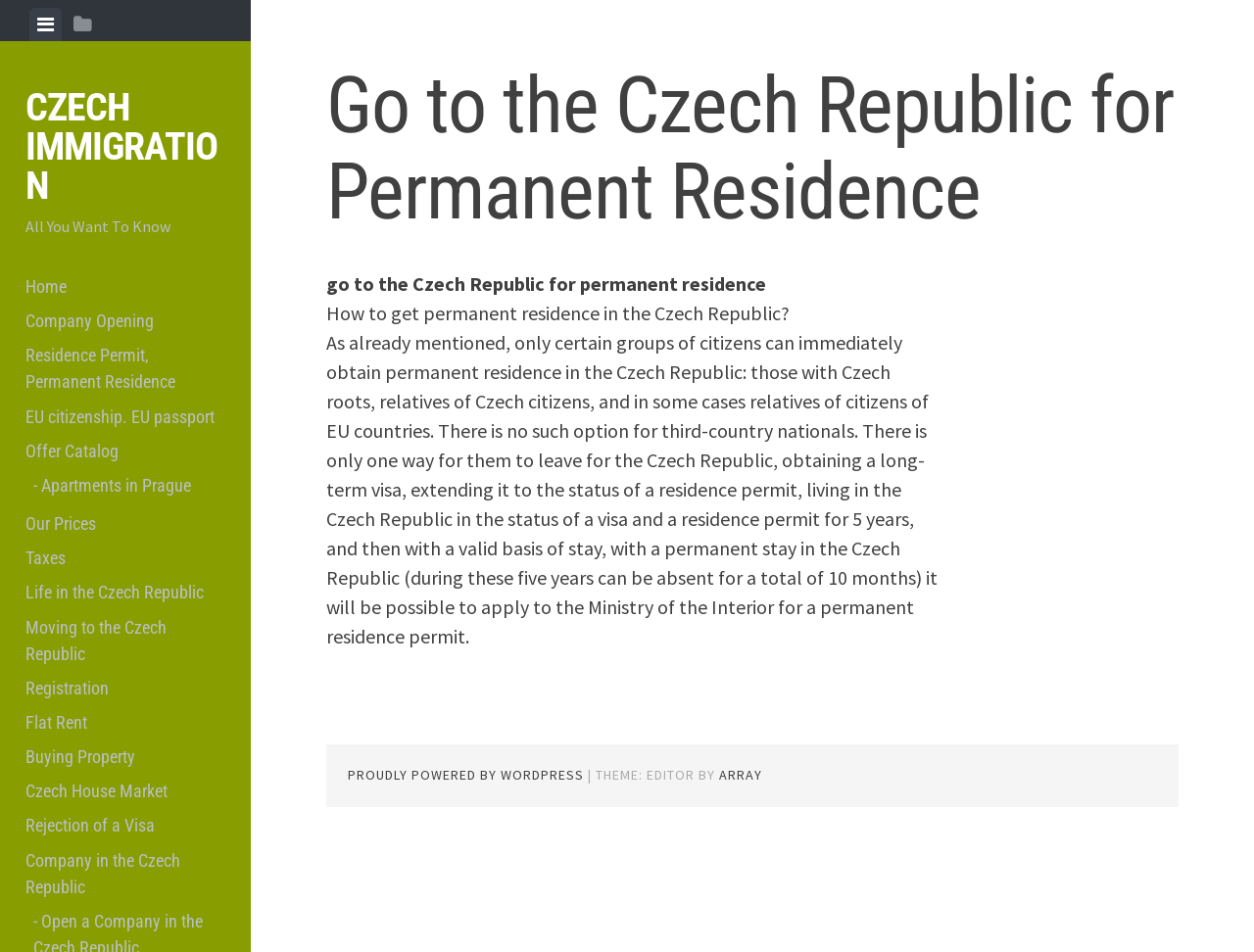What is the main topic of this webpage?
Based on the screenshot, provide a one-word or short-phrase response.

Czech Immigration